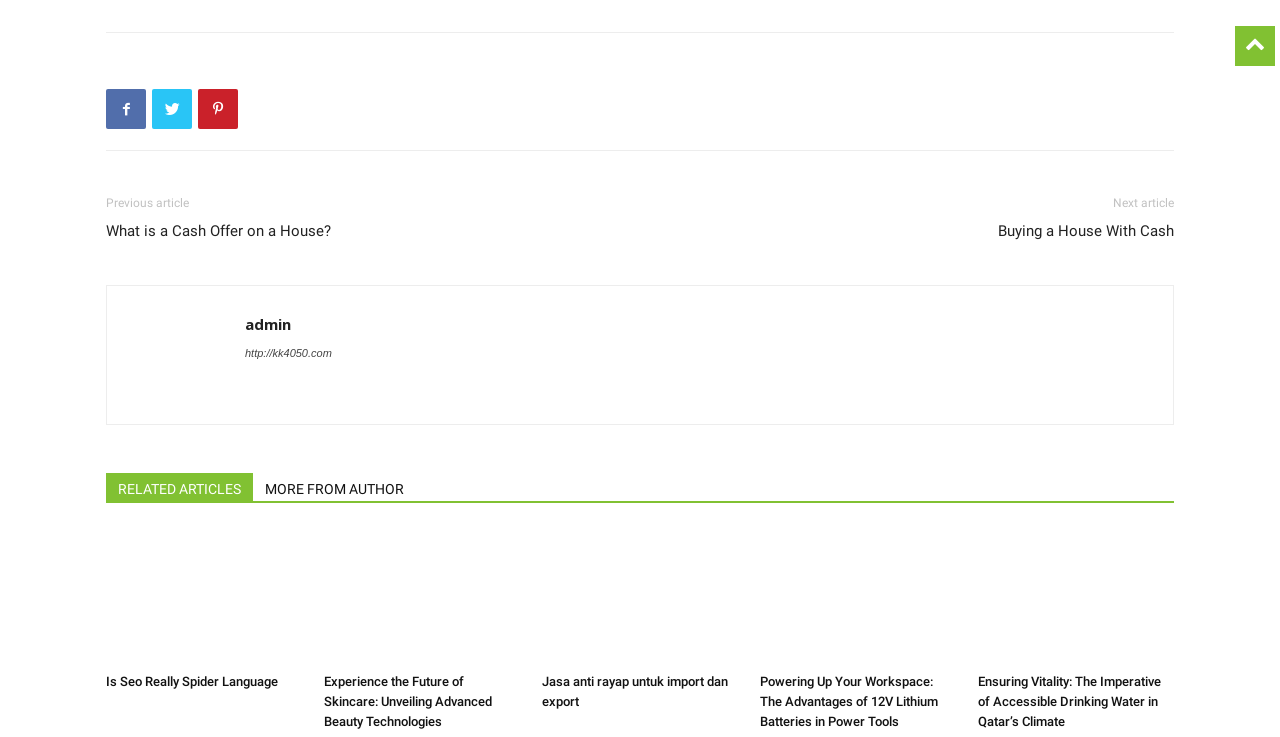What is the topic of the article with the image?
Please answer the question with a single word or phrase, referencing the image.

Jasa anti rayap untuk import dan export